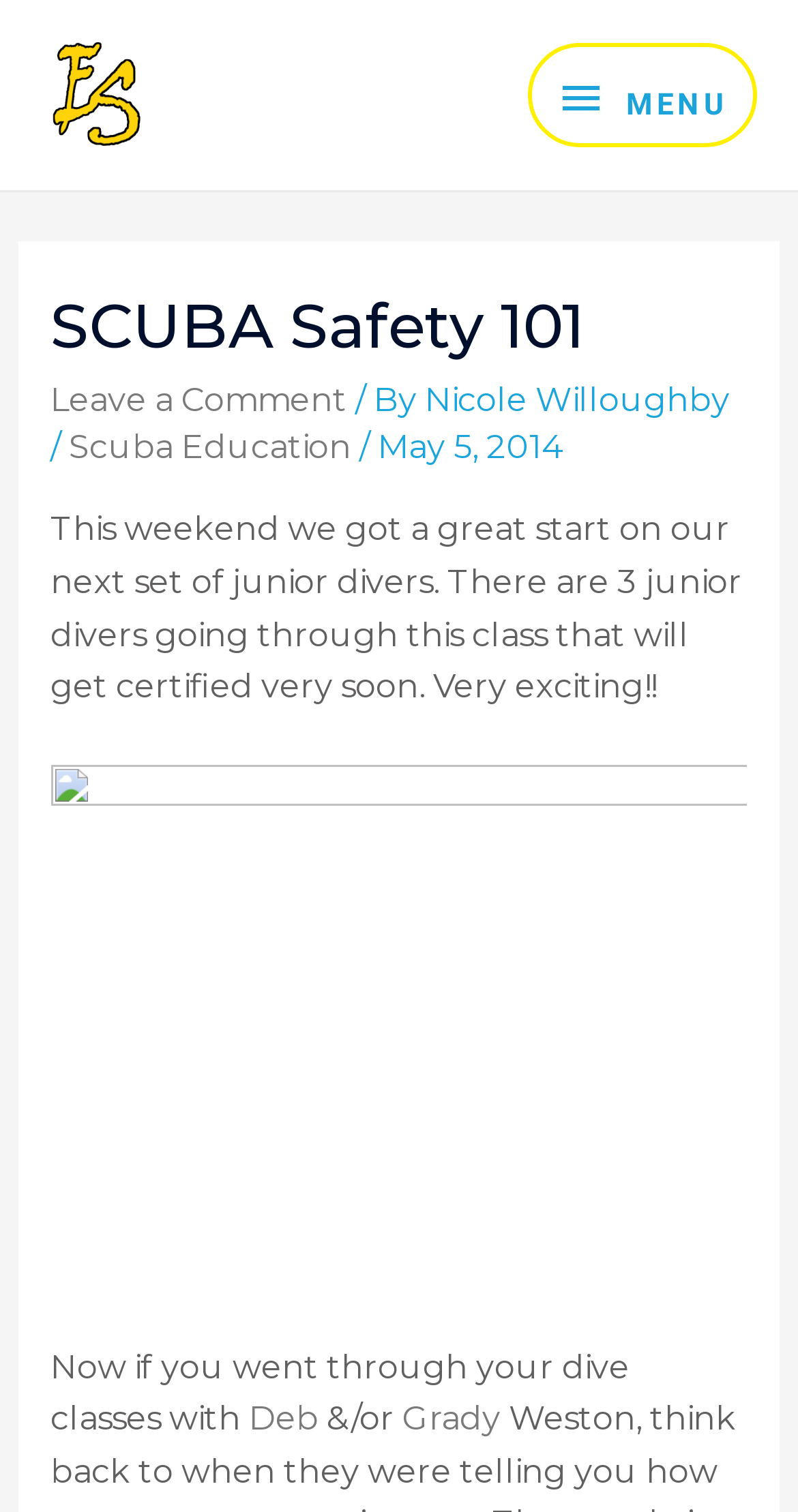What is the topic of the article?
Can you give a detailed and elaborate answer to the question?

The topic of the article can be inferred from the content of the webpage, which mentions 'junior divers', 'dive classes', and 'getting certified', indicating that the topic is related to scuba diving.